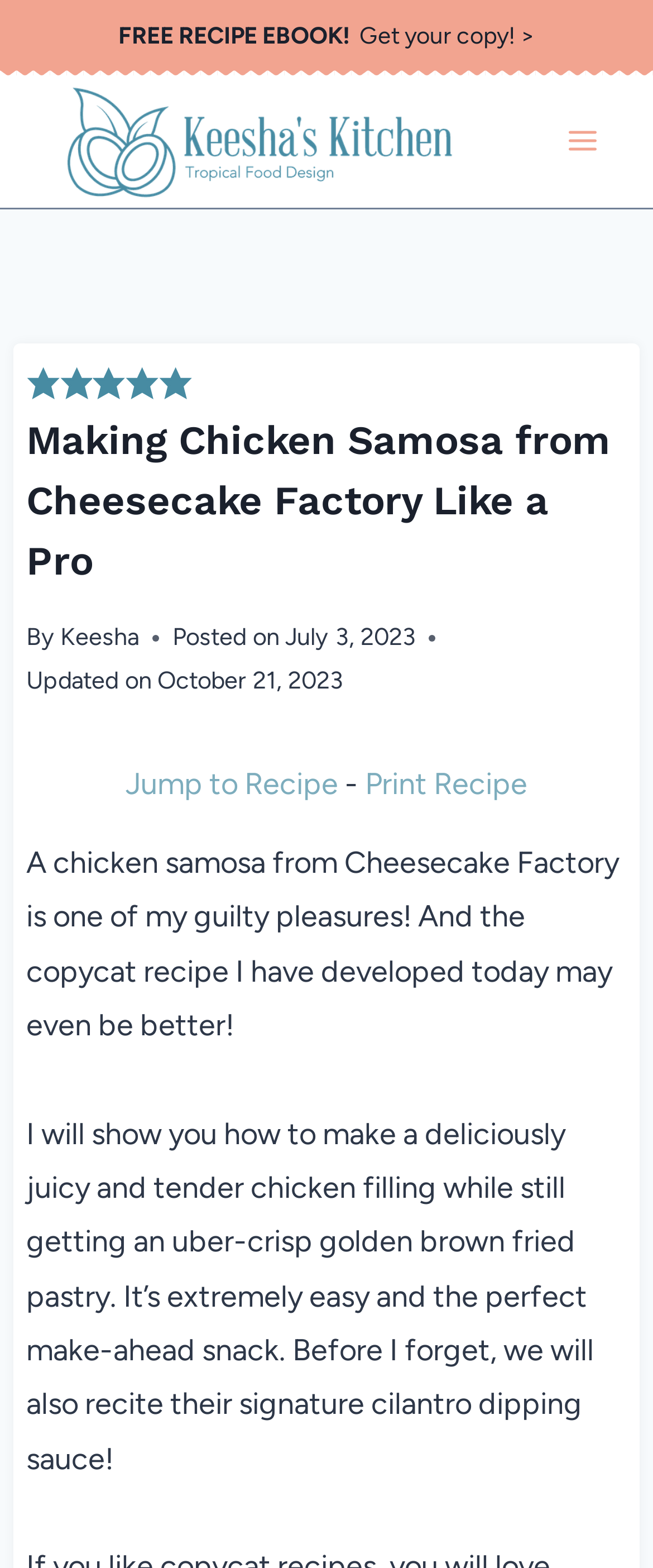Find the main header of the webpage and produce its text content.

Making Chicken Samosa from Cheesecake Factory Like a Pro